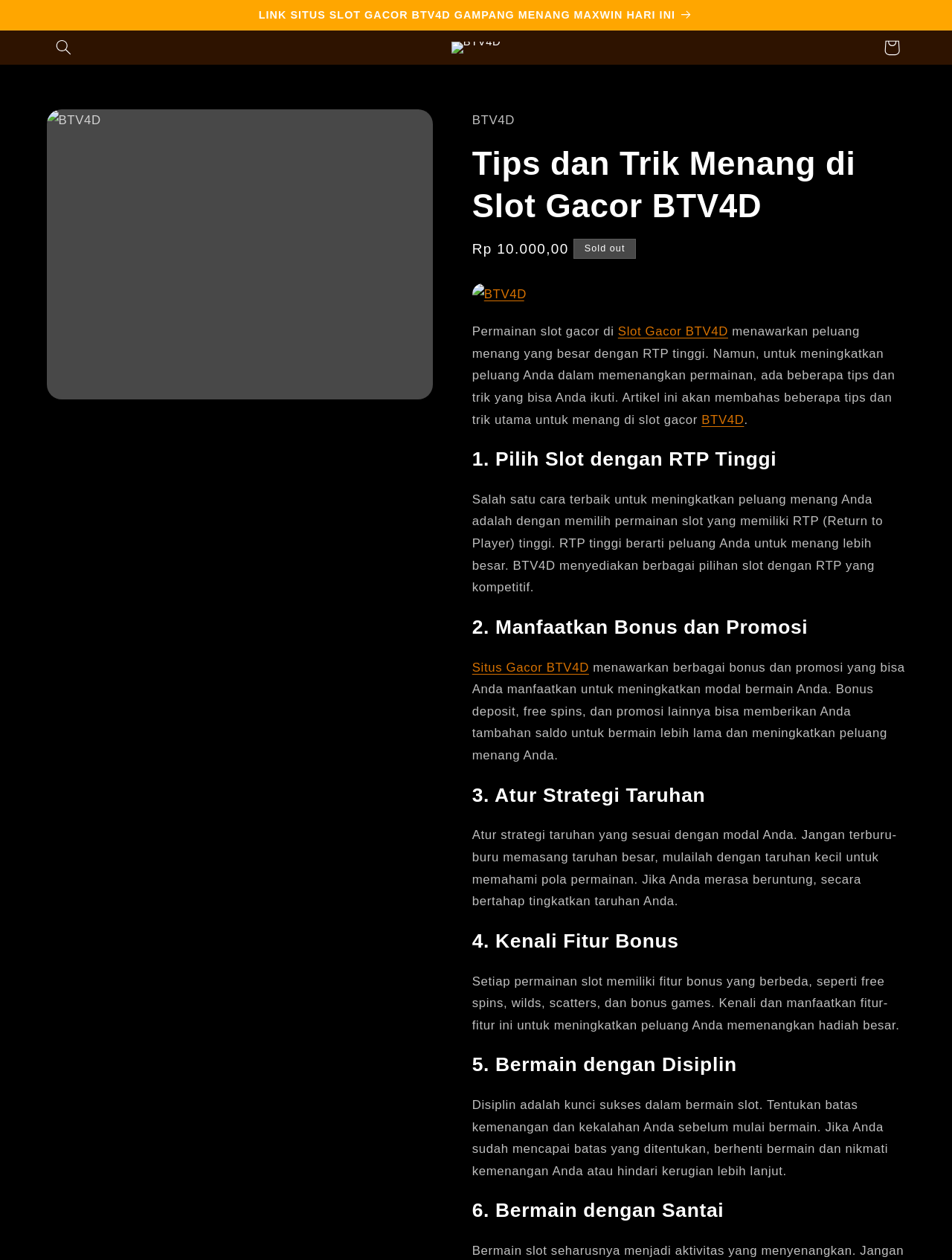Find the bounding box coordinates for the HTML element described as: "parent_node: Cart". The coordinates should consist of four float values between 0 and 1, i.e., [left, top, right, bottom].

[0.468, 0.028, 0.532, 0.047]